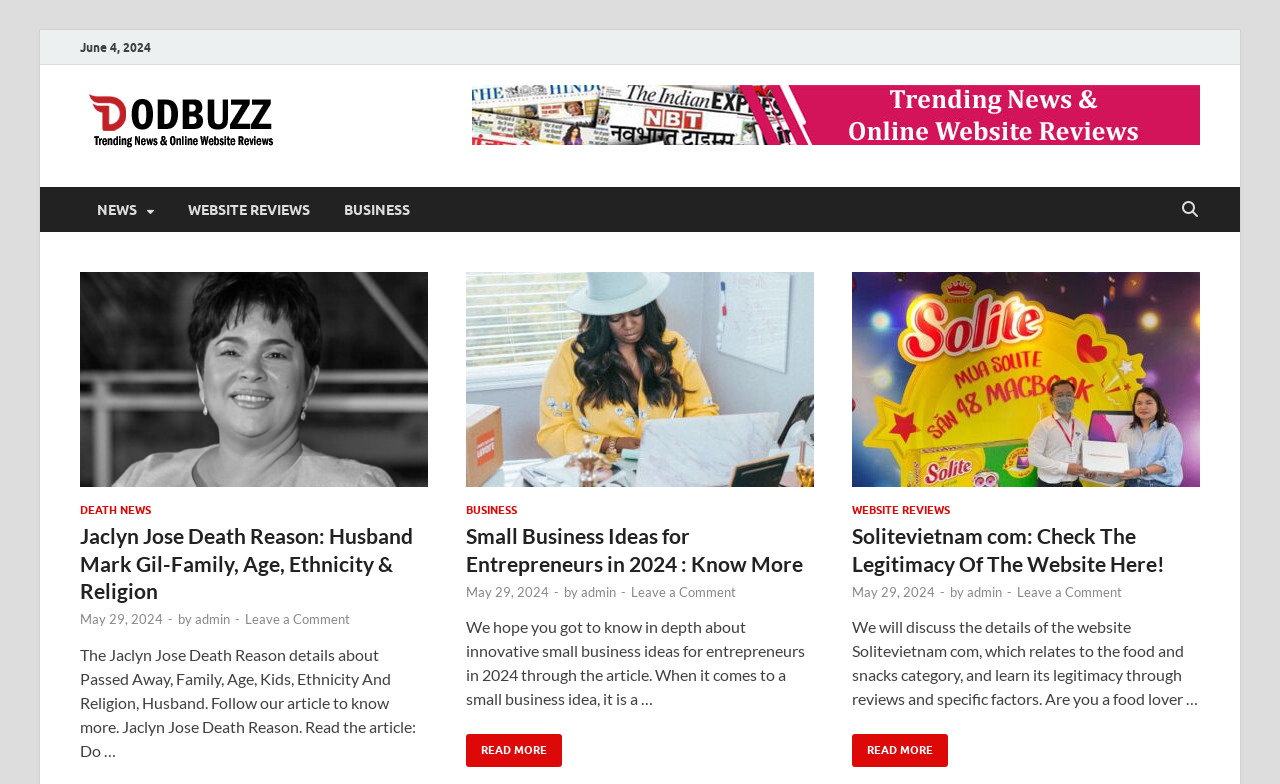Locate the bounding box of the UI element defined by this description: "News". The coordinates should be given as four float numbers between 0 and 1, formatted as [left, top, right, bottom].

[0.062, 0.239, 0.134, 0.296]